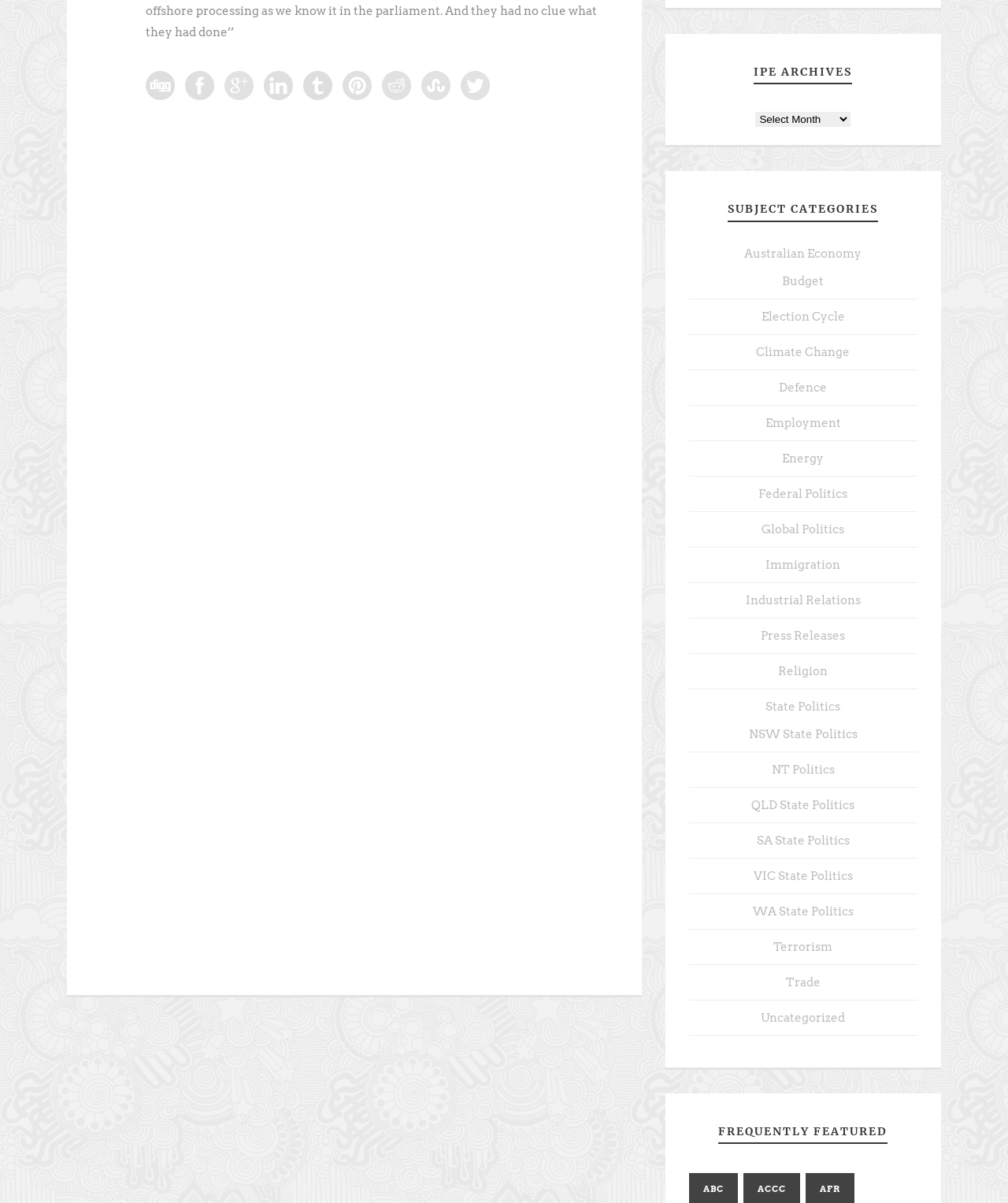Pinpoint the bounding box coordinates of the element you need to click to execute the following instruction: "Share on LinkedIn". The bounding box should be represented by four float numbers between 0 and 1, in the format [left, top, right, bottom].

[0.262, 0.059, 0.291, 0.083]